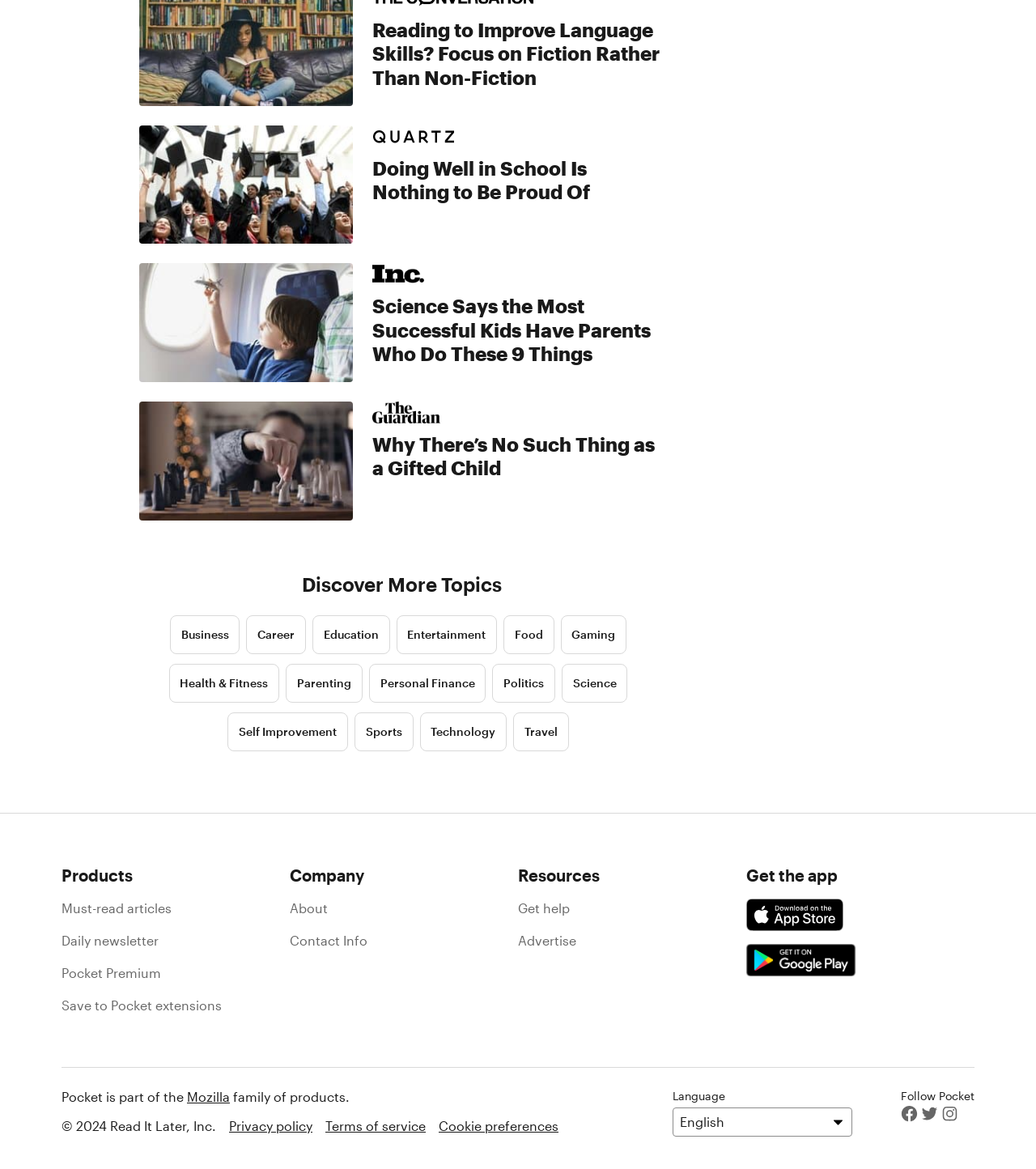Based on the description "Health & Fitness", find the bounding box of the specified UI element.

[0.163, 0.568, 0.27, 0.601]